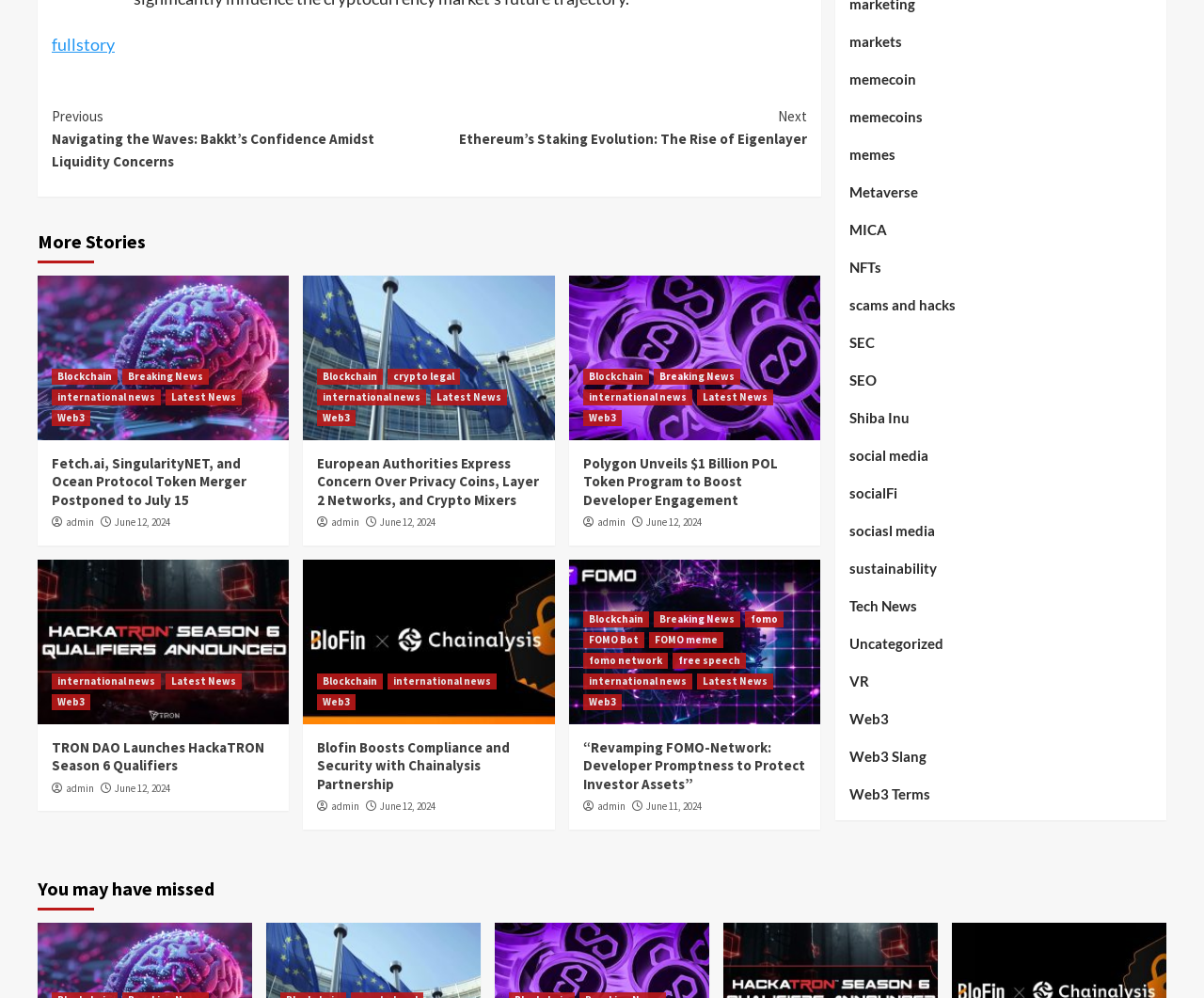Pinpoint the bounding box coordinates of the area that must be clicked to complete this instruction: "Click on 'Continue Reading'".

[0.043, 0.096, 0.67, 0.182]